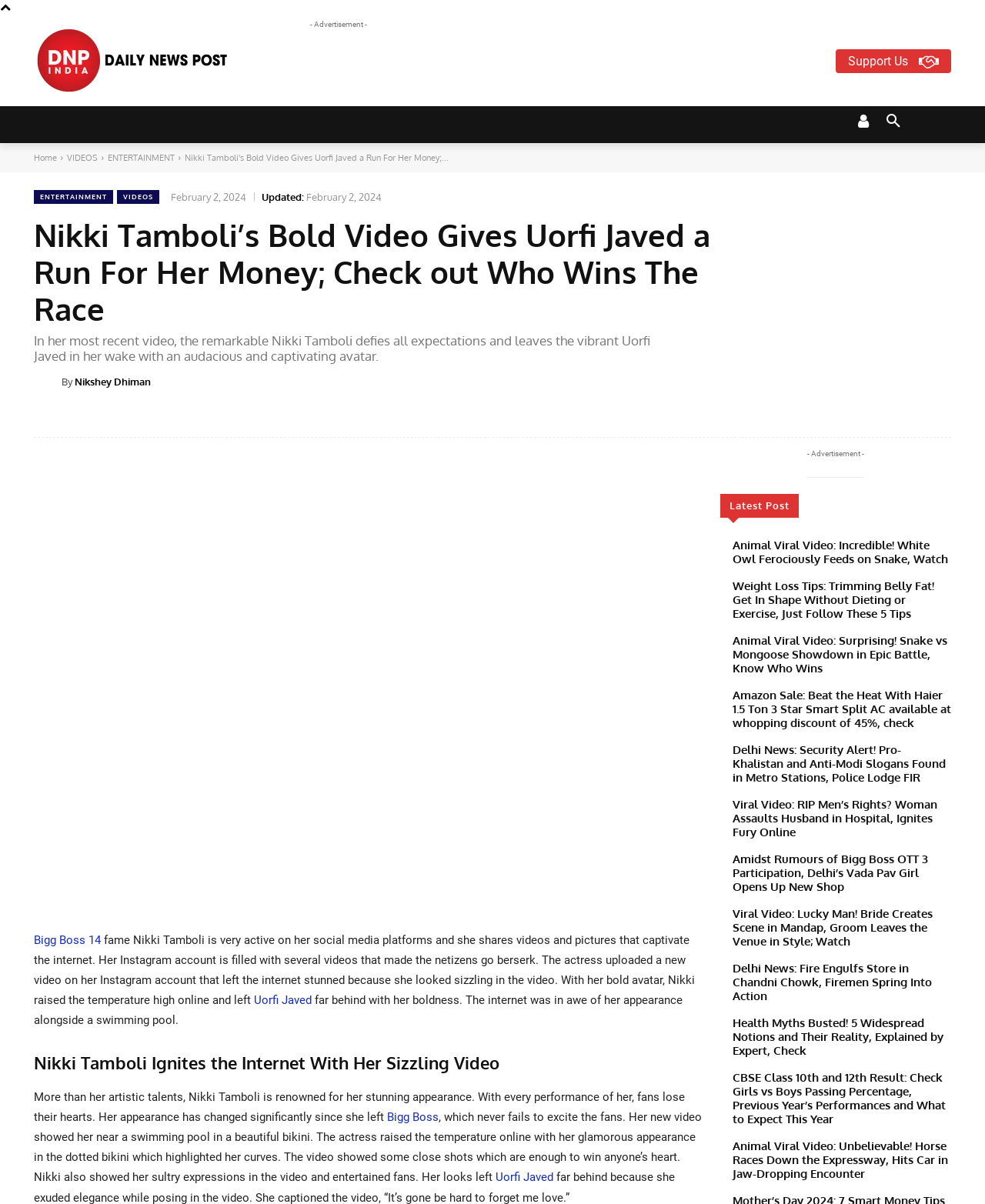What is the primary heading on this webpage?

Nikki Tamboli’s Bold Video Gives Uorfi Javed a Run For Her Money; Check out Who Wins The Race